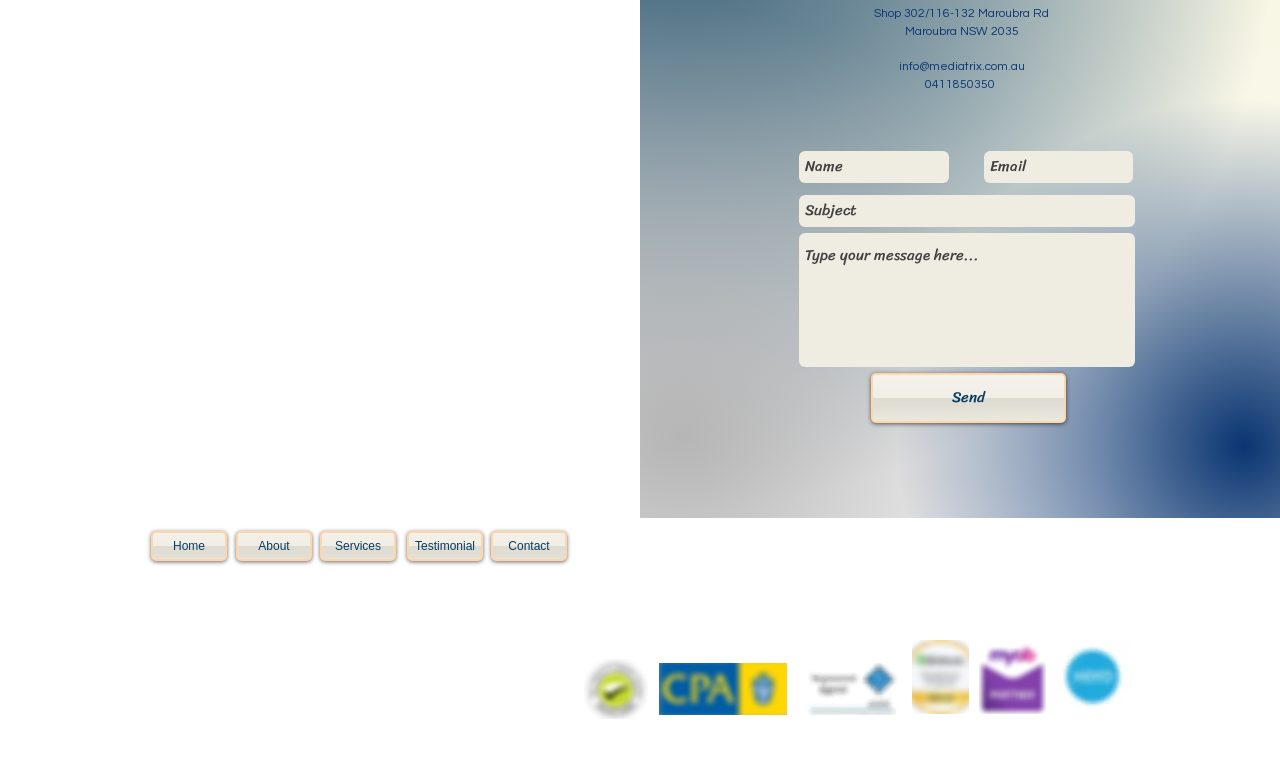Examine the image and give a thorough answer to the following question:
What is the company's address?

I found the company's address by looking at the static text elements that contain the address, which is '302/116-132 Maroubra Rd, Maroubra NSW 2035'.